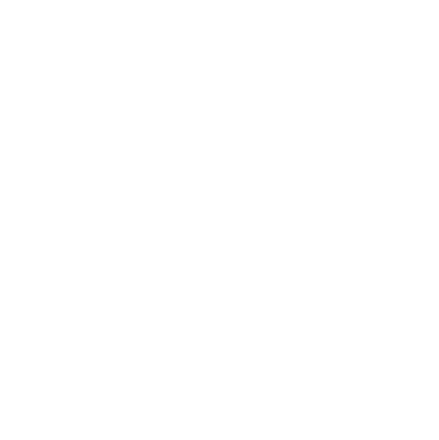Describe the image with as much detail as possible.

The image displays a product label for "DERMAHEAL LL," featuring a presentation of 10 x 5ml vials designed to assist in the reduction of stubborn fat deposits that resist diet and exercise. This product is particularly beneficial for enhancing skin elasticity and overall rejuvenation. The label emphasizes its efficacy in treating specific areas such as the thighs, hips, abdomen, and double chin, indicating its appeal for those seeking cosmetic fat treatments. Additionally, the packaging highlights key benefits and intended uses, providing potential users with essential information about the product's purpose and applications.